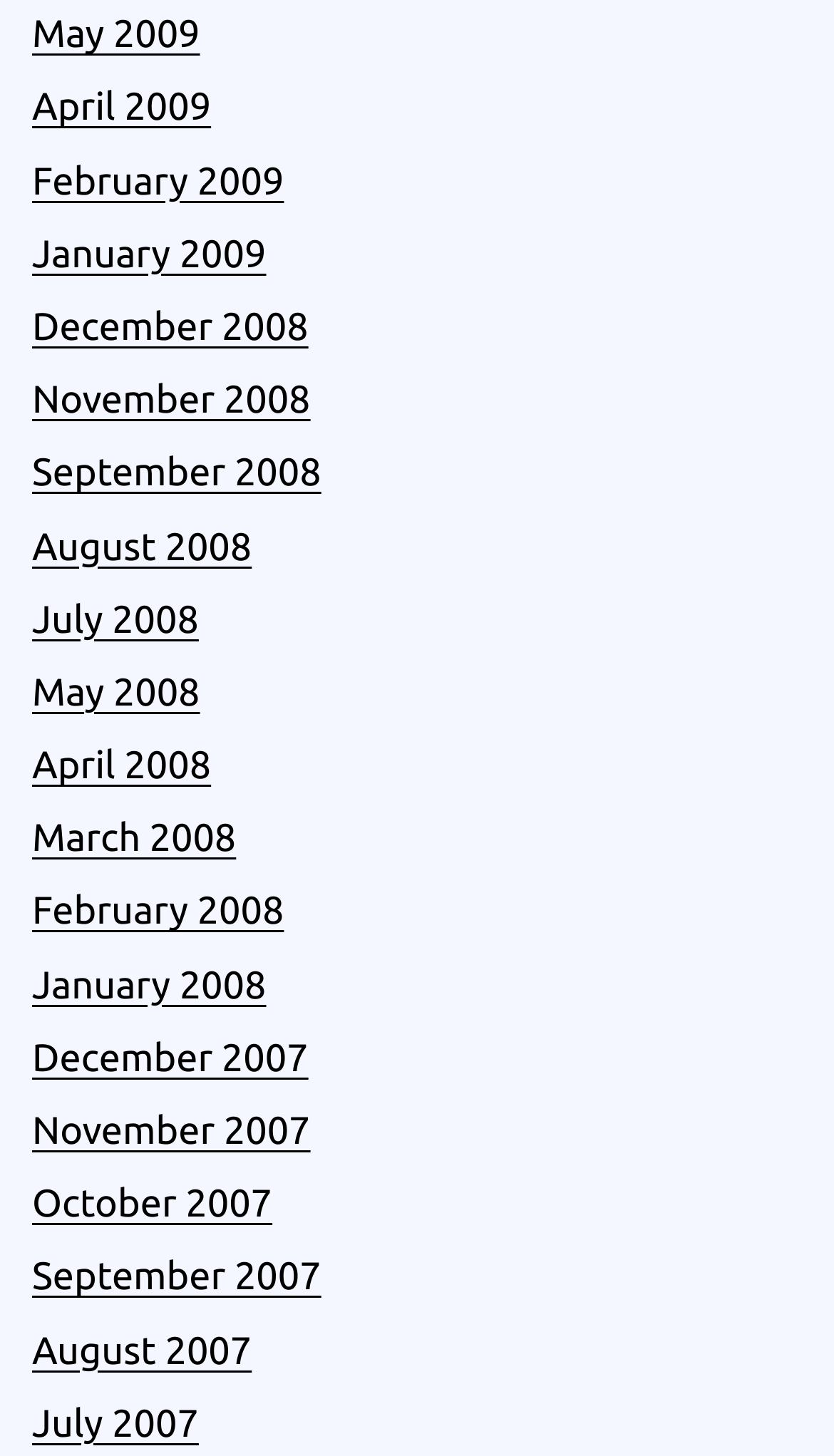Please identify the bounding box coordinates of the element I should click to complete this instruction: 'browse December 2007 posts'. The coordinates should be given as four float numbers between 0 and 1, like this: [left, top, right, bottom].

[0.038, 0.712, 0.37, 0.741]